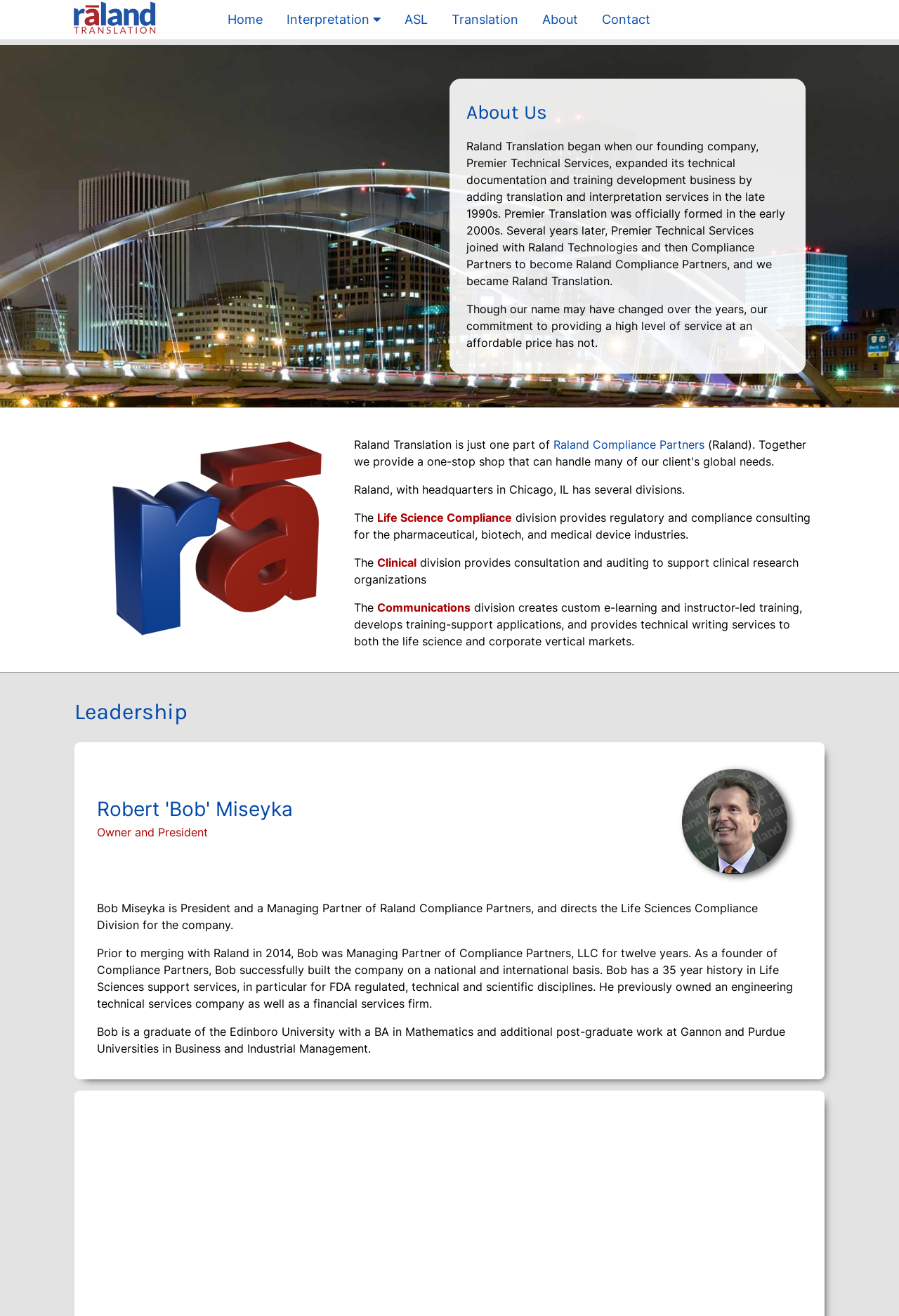Indicate the bounding box coordinates of the clickable region to achieve the following instruction: "Contact Raland Translation."

[0.656, 0.004, 0.737, 0.025]